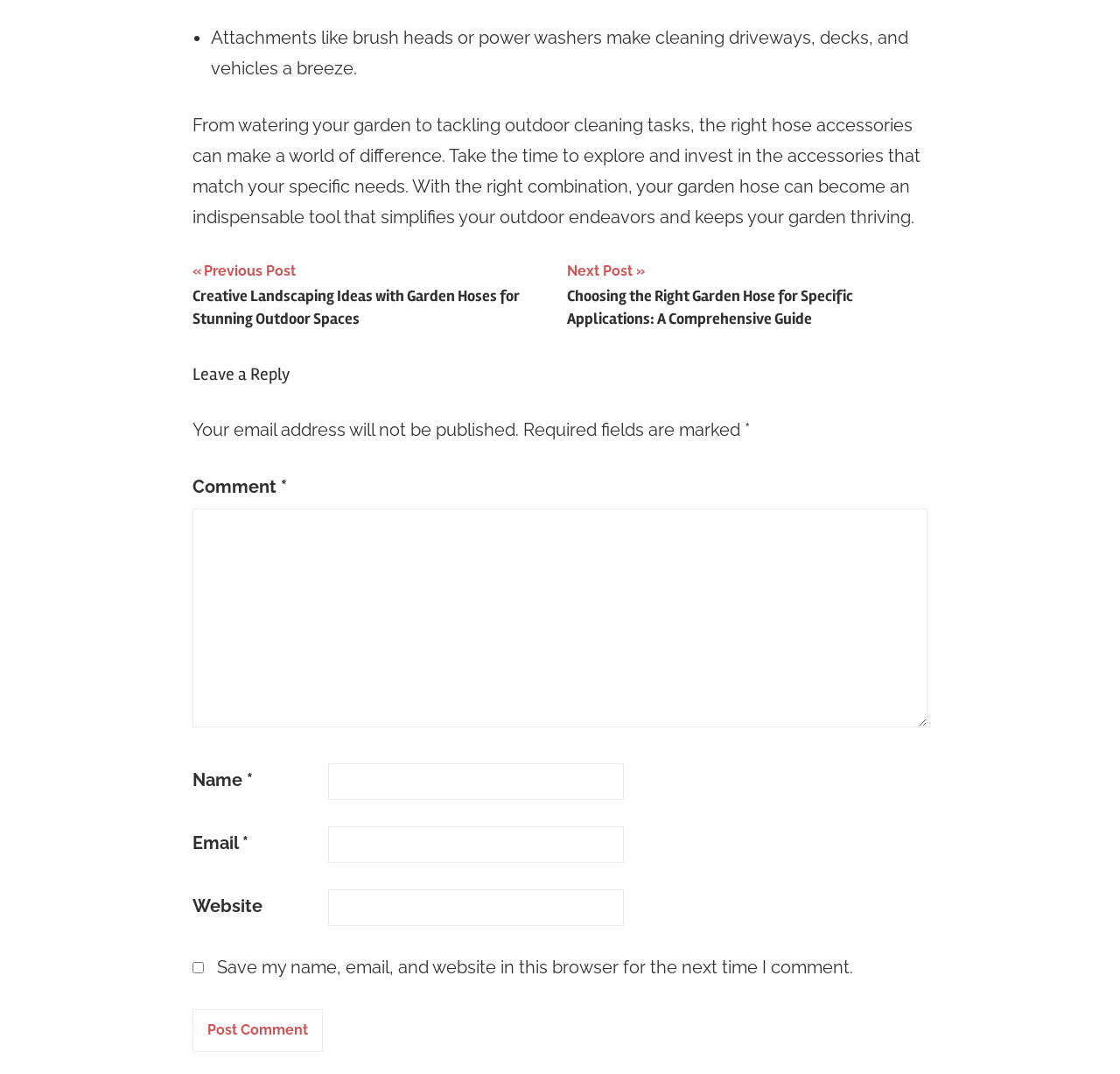What is the topic of the previous post?
Provide a detailed and well-explained answer to the question.

The link '«Previous Post Creative Landscaping Ideas with Garden Hoses for Stunning Outdoor Spaces' suggests that the previous post is about creative landscaping ideas with garden hoses for stunning outdoor spaces.